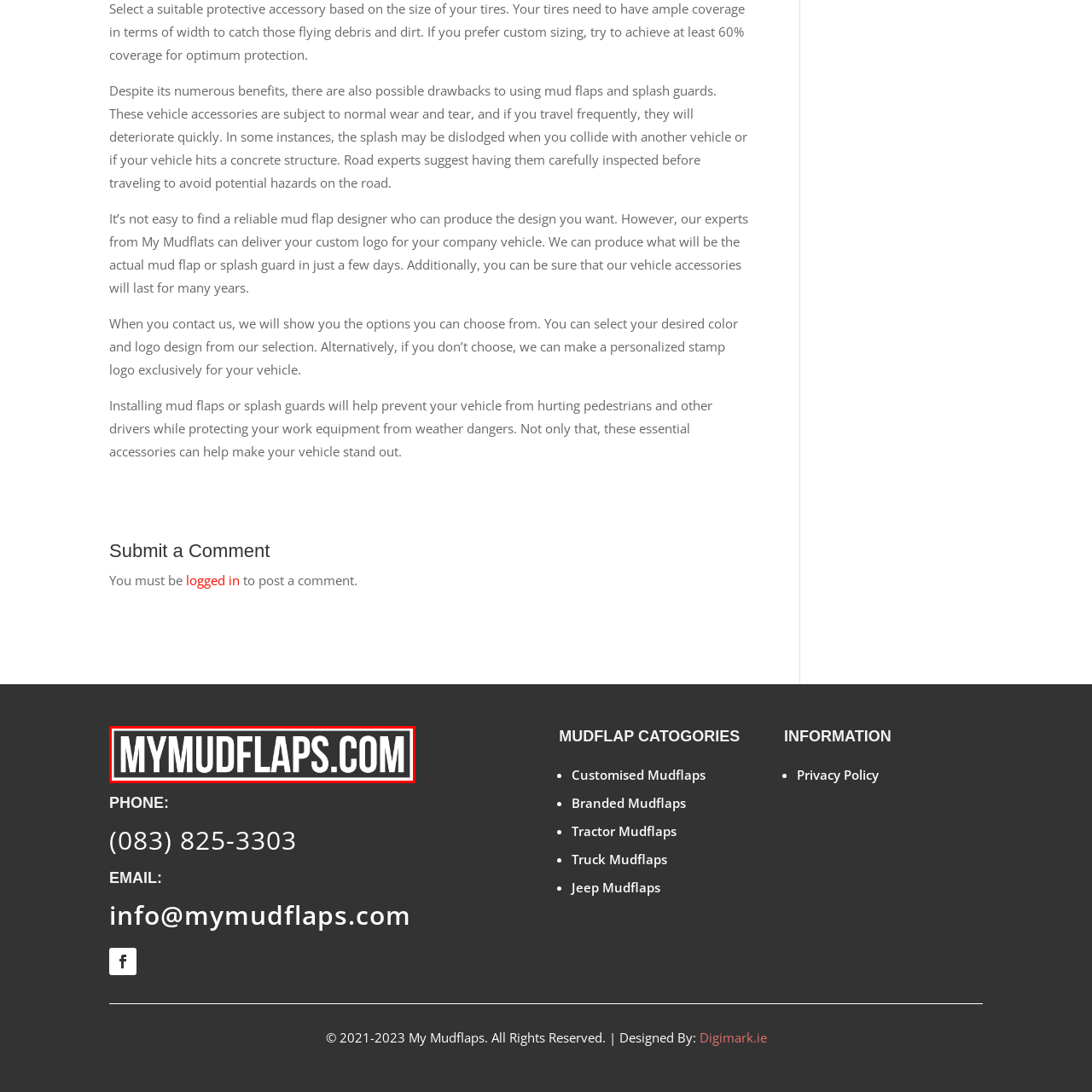What is the key feature of MyMudflaps.com's products?
Take a close look at the image highlighted by the red bounding box and answer the question thoroughly based on the details you see.

The caption highlights that MyMudflaps.com offers personalized products, allowing customers to select colors and designs, ensuring that each accessory is tailored to individual preferences, which suggests that customization is a key feature of their products.